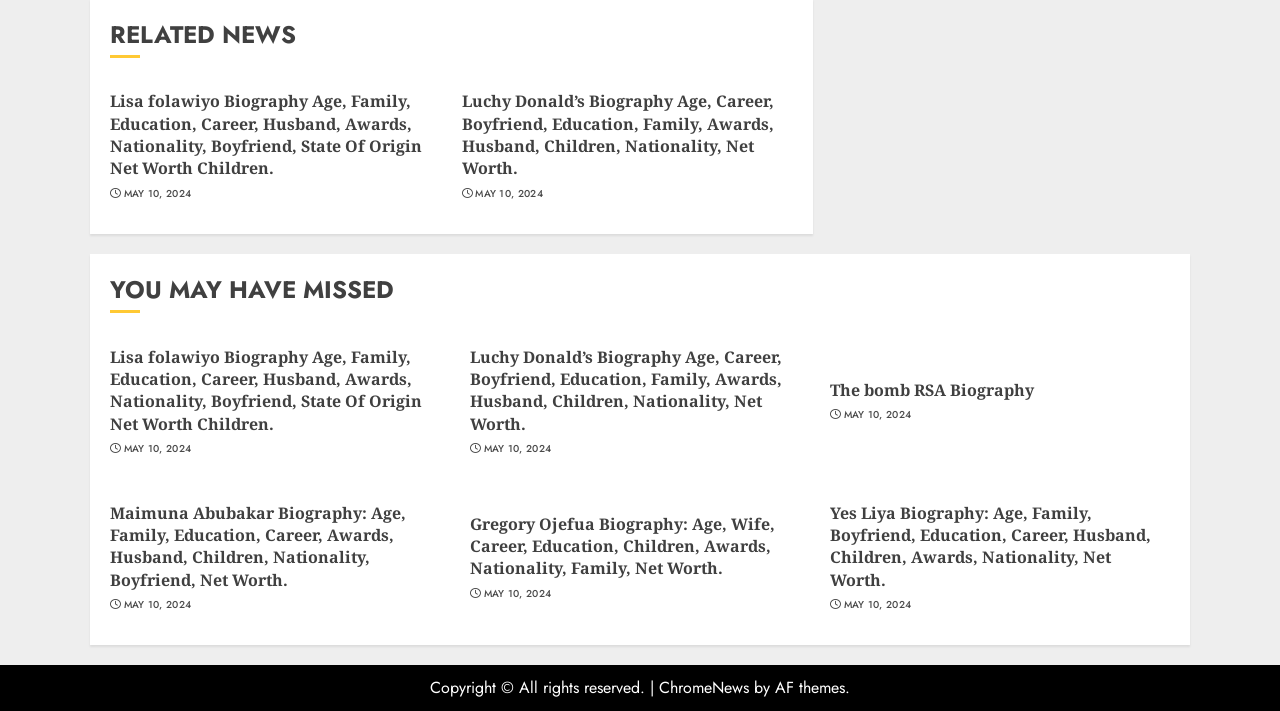Please provide the bounding box coordinates for the element that needs to be clicked to perform the following instruction: "Learn about The bomb RSA's biography". The coordinates should be given as four float numbers between 0 and 1, i.e., [left, top, right, bottom].

[0.648, 0.533, 0.808, 0.566]